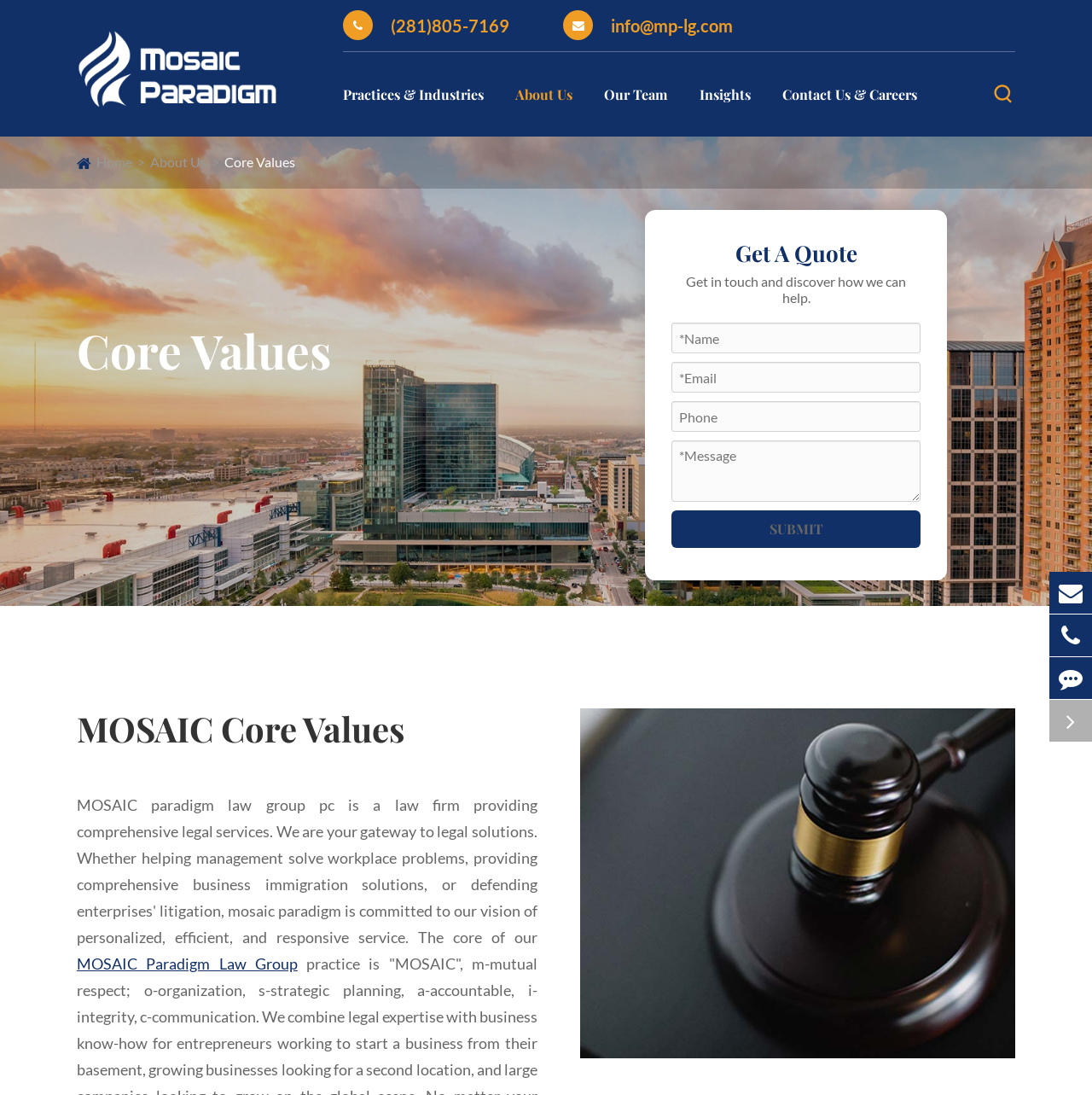What is the phone number of the law firm?
Using the details from the image, give an elaborate explanation to answer the question.

The phone number of the law firm can be found in the top-right corner of the webpage, where it is written as '(281)805-7169' in a link element.